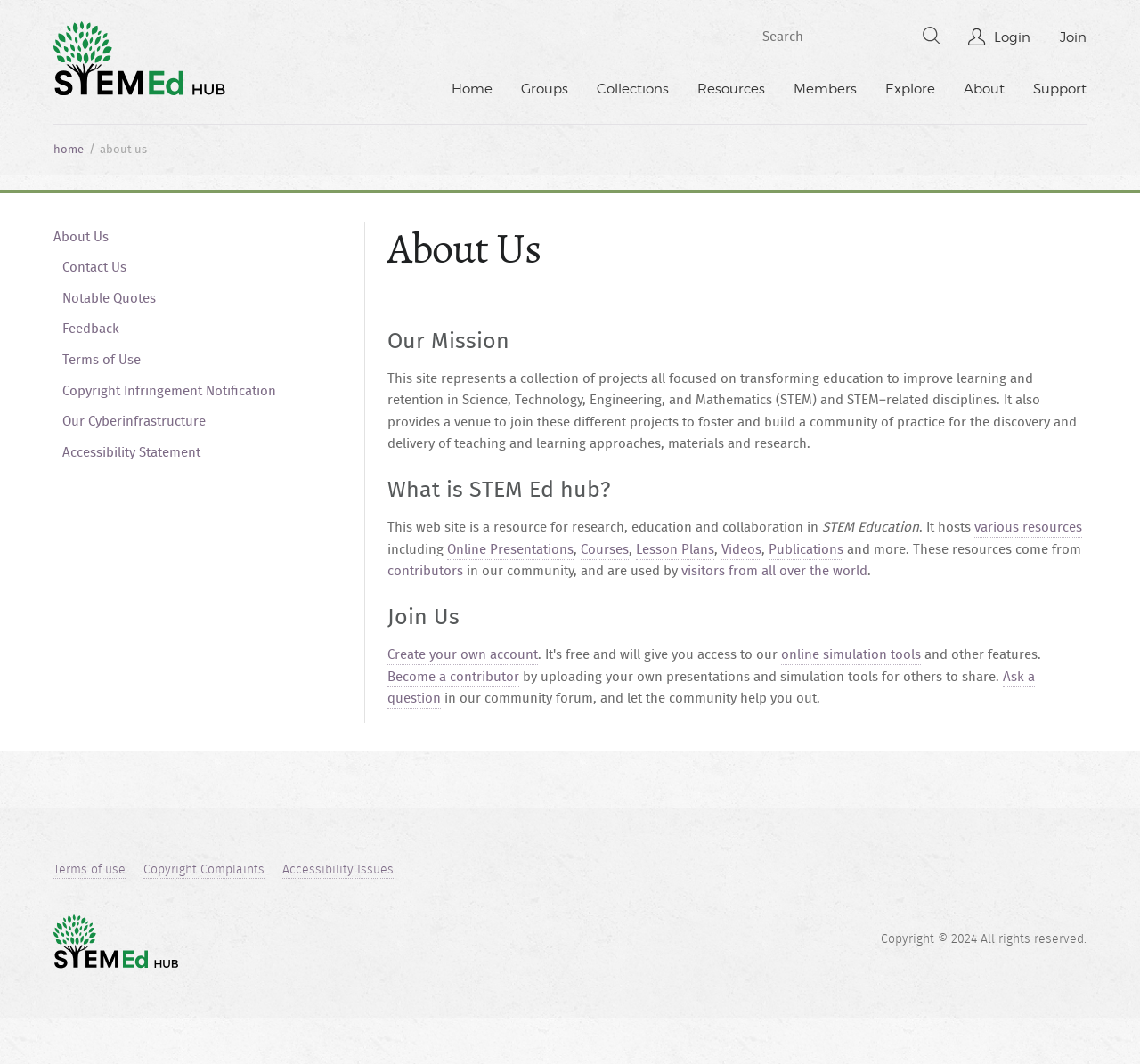Determine the bounding box coordinates for the area that should be clicked to carry out the following instruction: "Click the 'Join' button".

[0.907, 0.02, 0.953, 0.05]